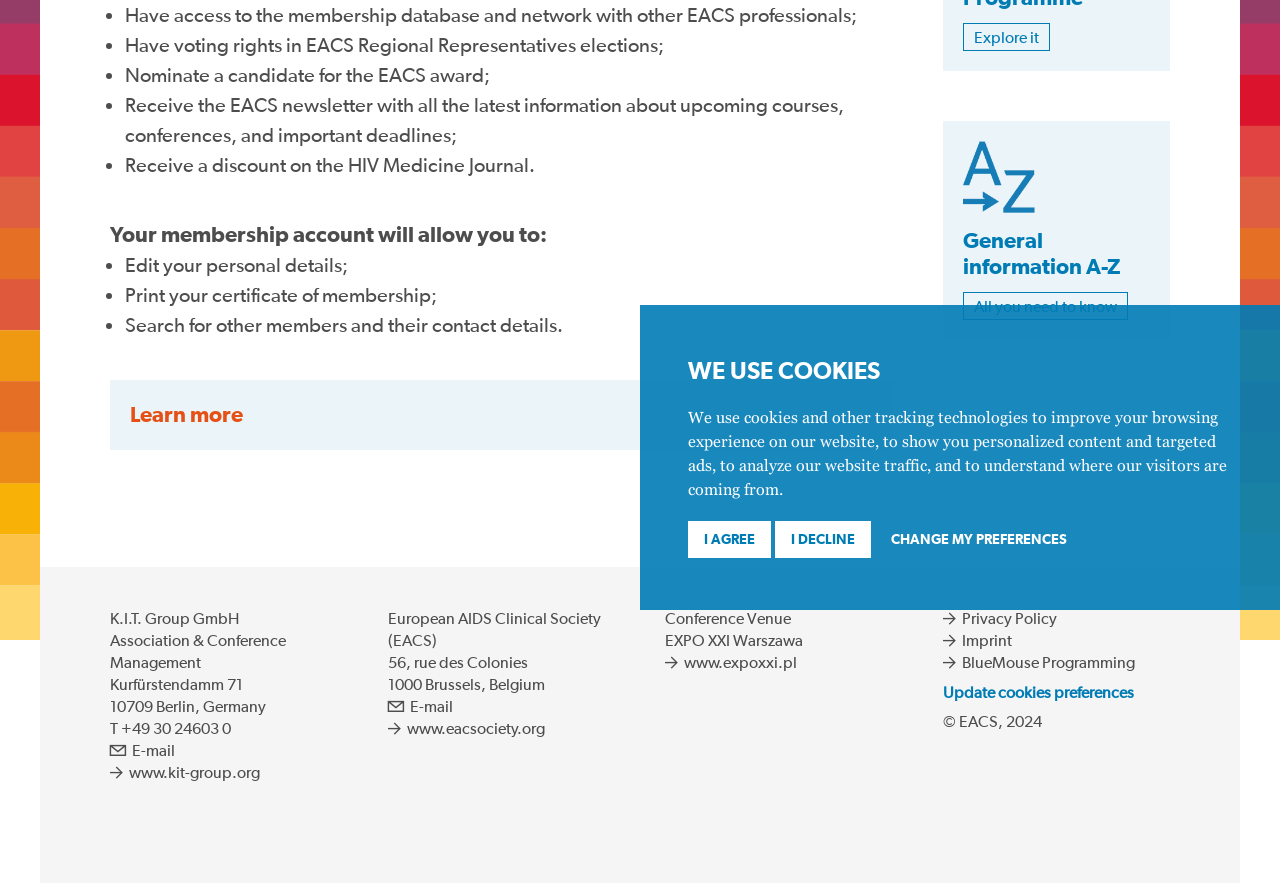Extract the bounding box for the UI element that matches this description: "All you need to know".

[0.752, 0.331, 0.881, 0.362]